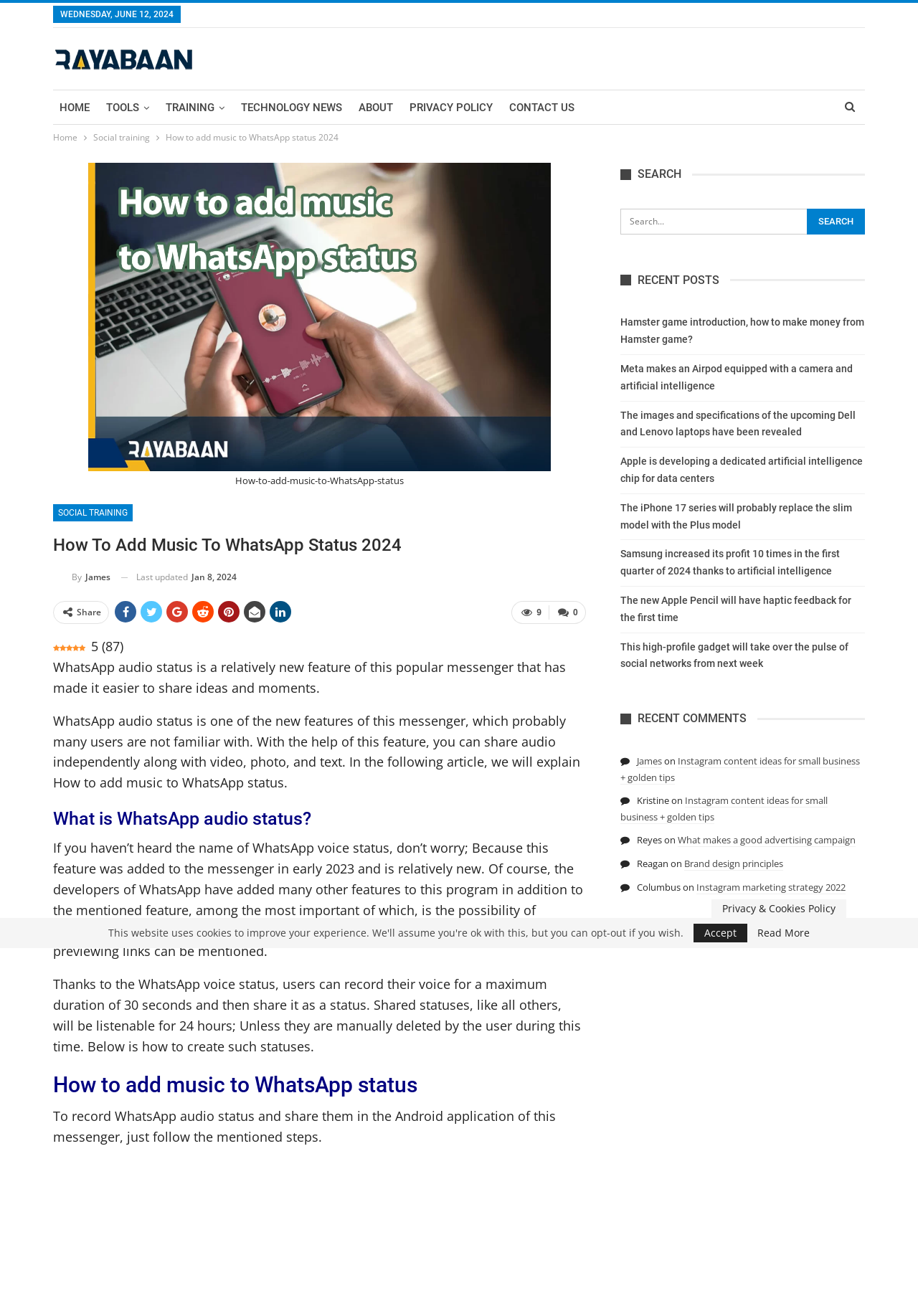What is the purpose of WhatsApp audio status?
Look at the image and respond with a one-word or short-phrase answer.

to share ideas and moments